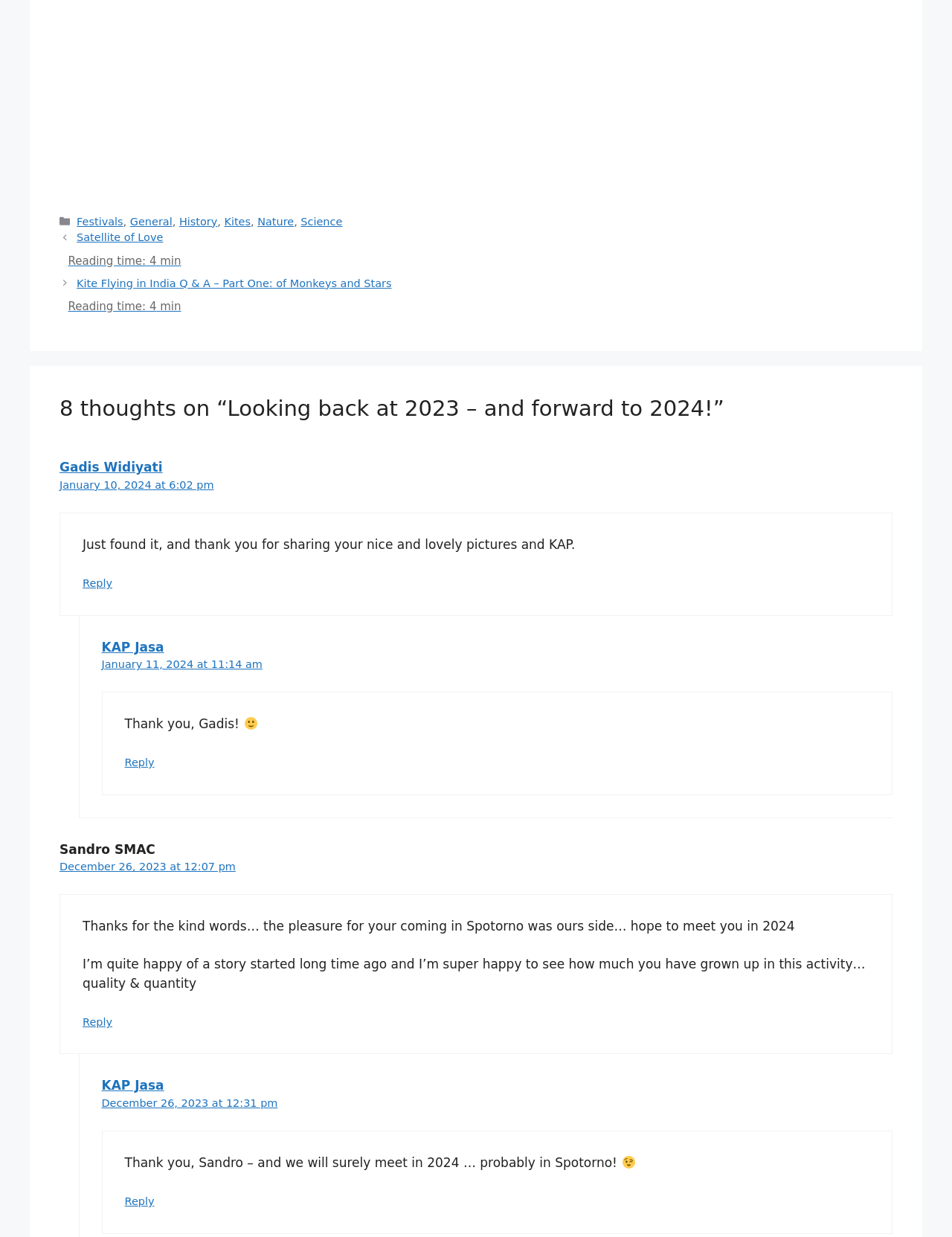Determine the bounding box for the UI element as described: "Satellite of Love". The coordinates should be represented as four float numbers between 0 and 1, formatted as [left, top, right, bottom].

[0.062, 0.187, 0.938, 0.222]